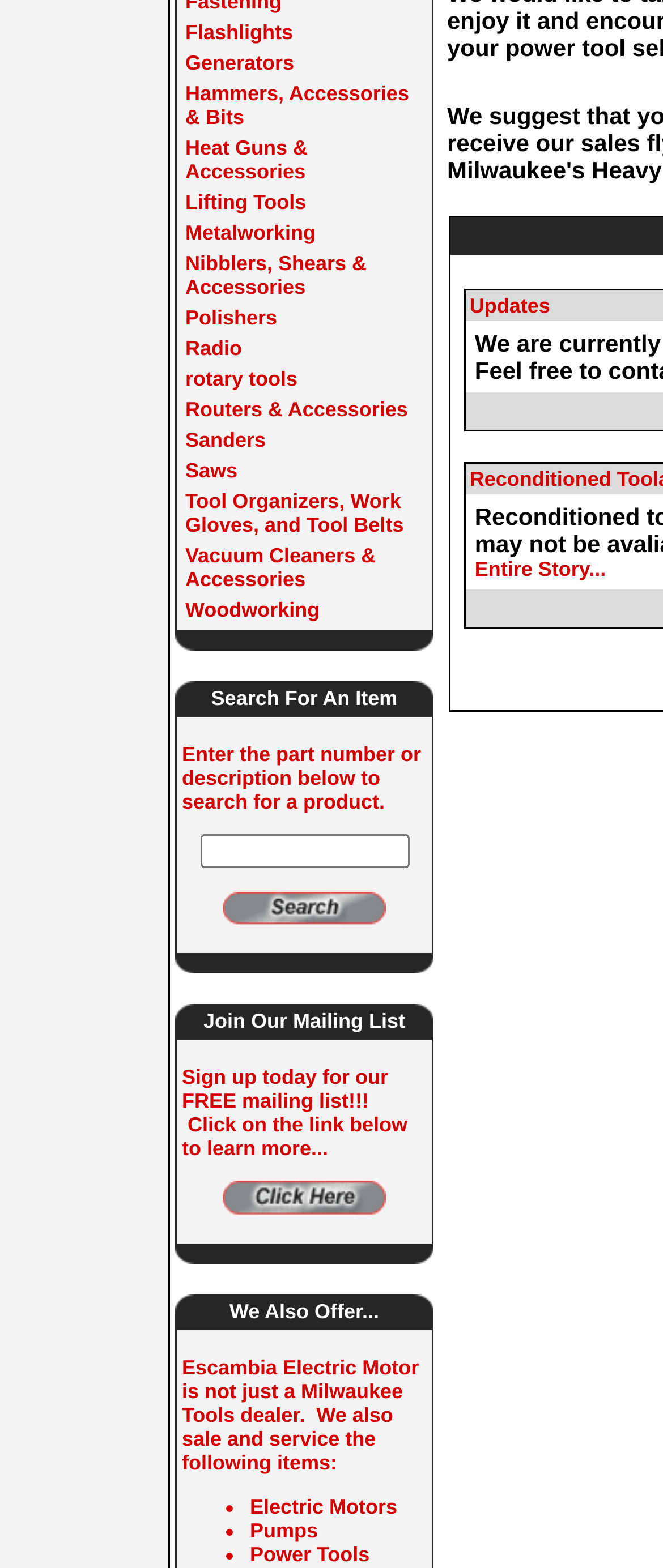Given the element description, predict the bounding box coordinates in the format (top-left x, top-left y, bottom-right x, bottom-right y), using floating point numbers between 0 and 1: Nibblers, Shears & Accessories

[0.279, 0.16, 0.553, 0.191]